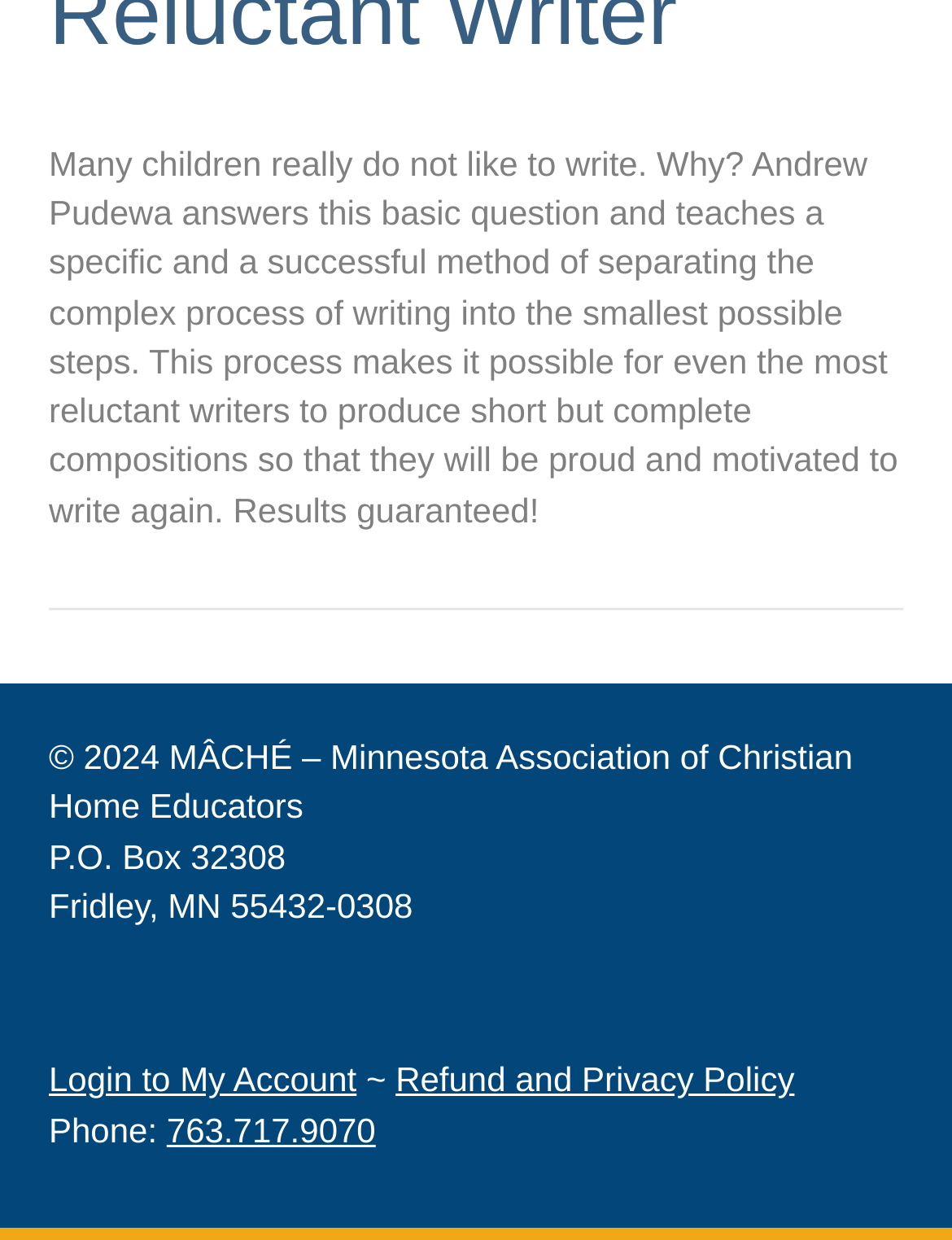Using the information in the image, give a detailed answer to the following question: What is the location of the organization?

The location of the organization is Fridley, MN 55432-0308, as mentioned in the address at the bottom of the page.